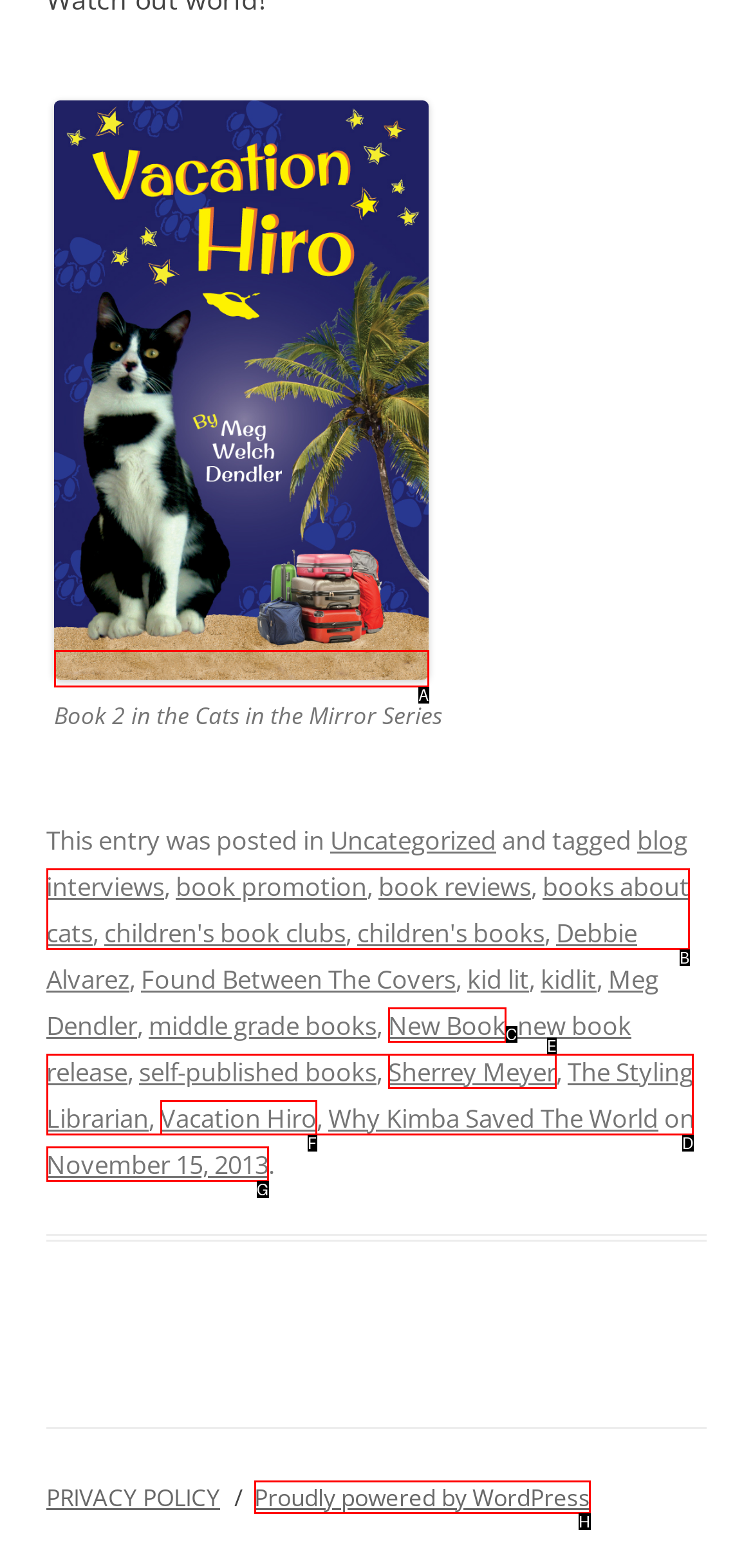From the provided options, which letter corresponds to the element described as: books about cats
Answer with the letter only.

B